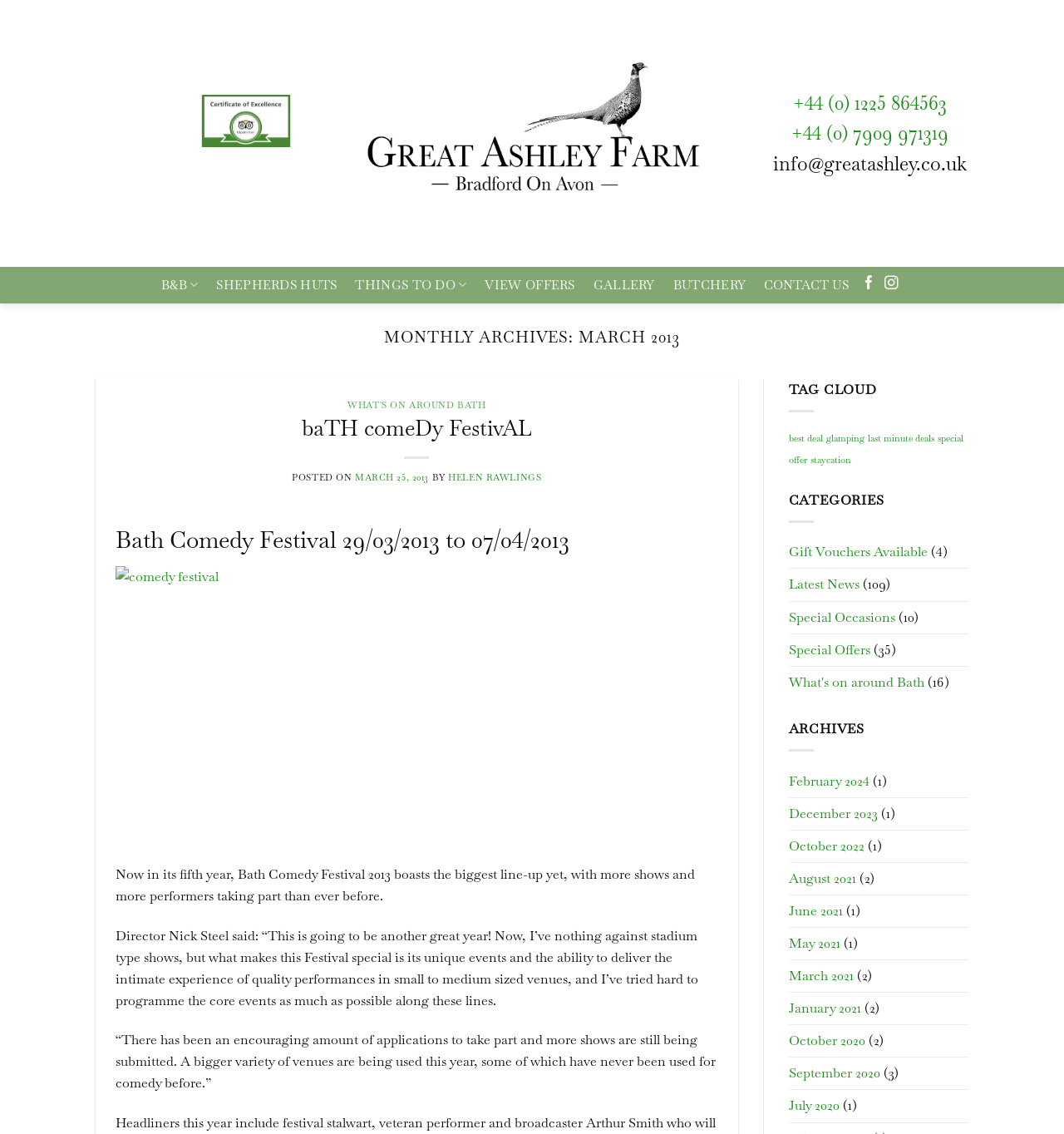Please answer the following query using a single word or phrase: 
What is the phone number to contact the farm?

+44 (0) 1225 864563